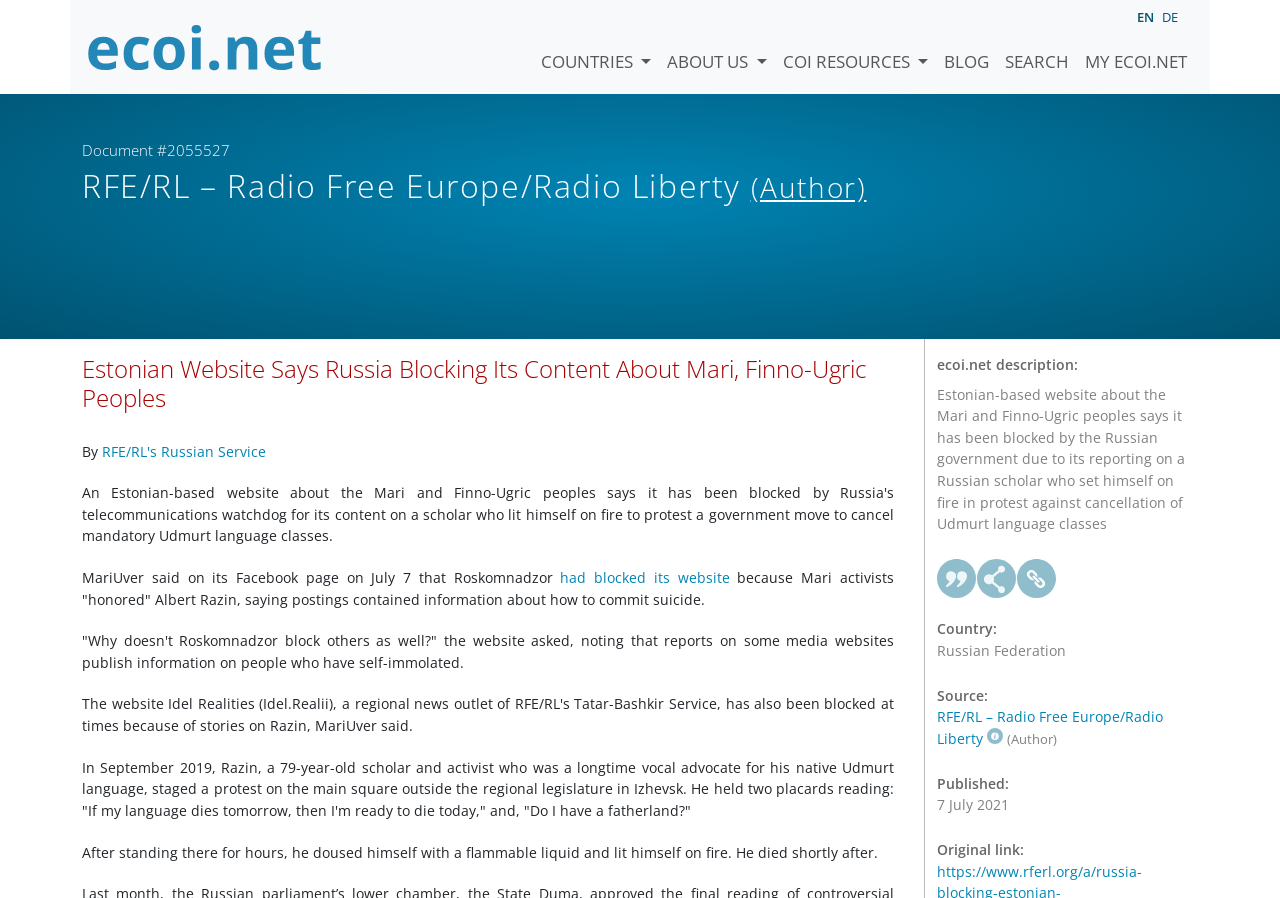What is the topic of the article?
Provide an in-depth answer to the question, covering all aspects.

The topic of the article can be inferred from the heading 'Estonian Website Says Russia Blocking Its Content About Mari, Finno-Ugric Peoples' and the content of the article, which discusses the blocking of a website about the Mari and Finno-Ugric peoples by the Russian government.